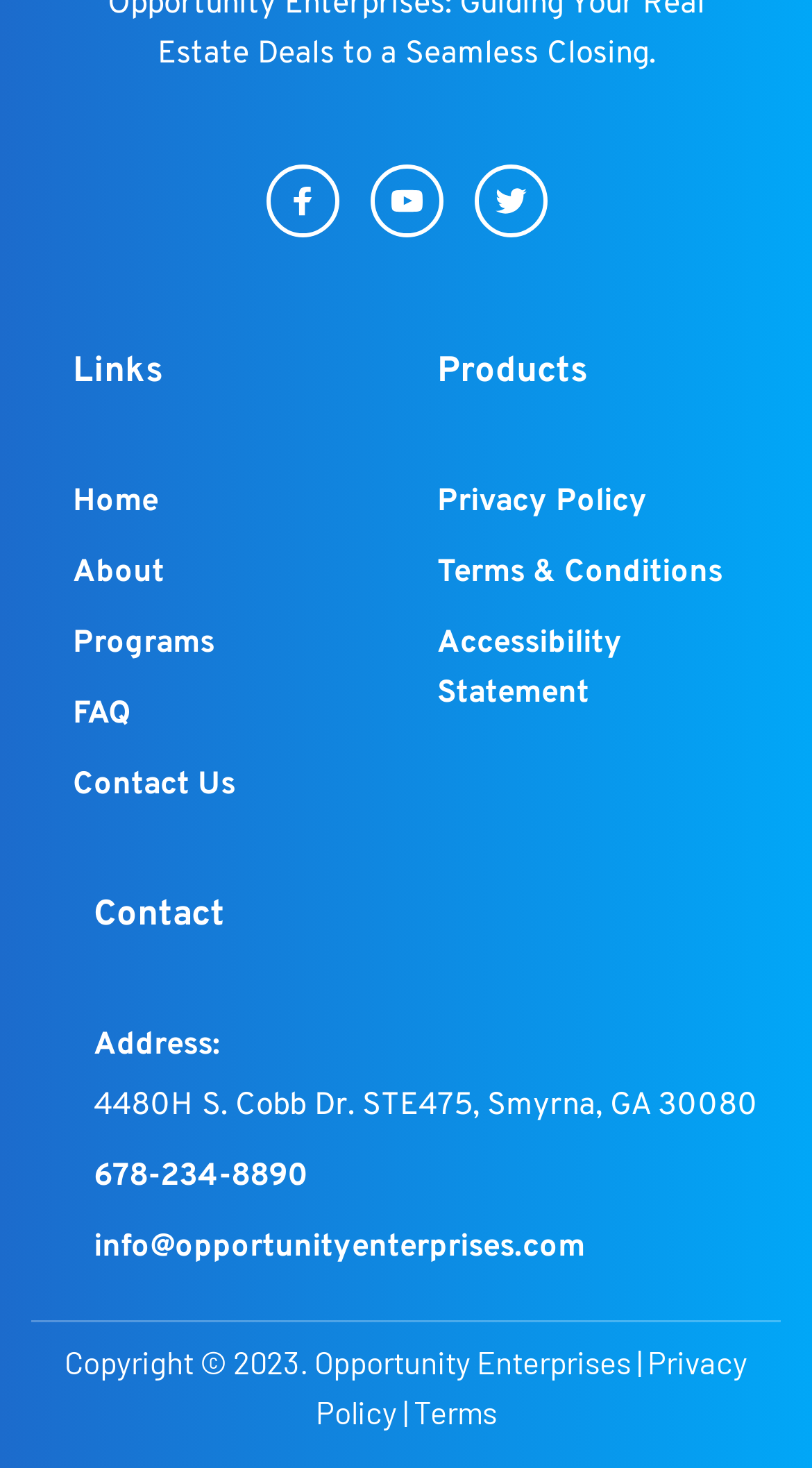Determine the coordinates of the bounding box that should be clicked to complete the instruction: "go to home page". The coordinates should be represented by four float numbers between 0 and 1: [left, top, right, bottom].

[0.09, 0.329, 0.195, 0.356]